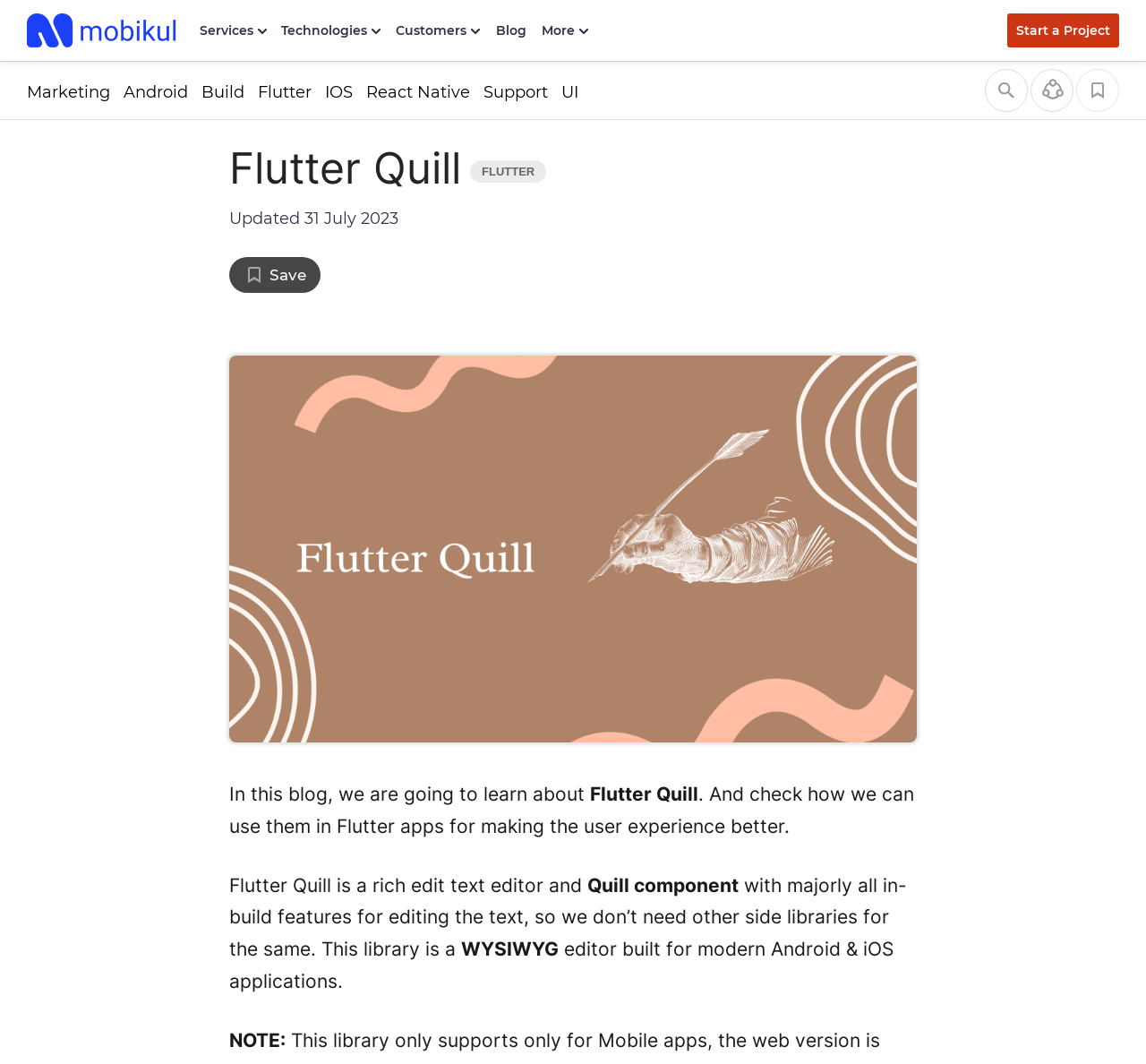Locate the bounding box coordinates of the region to be clicked to comply with the following instruction: "Read the blog post". The coordinates must be four float numbers between 0 and 1, in the form [left, top, right, bottom].

[0.2, 0.335, 0.8, 0.698]